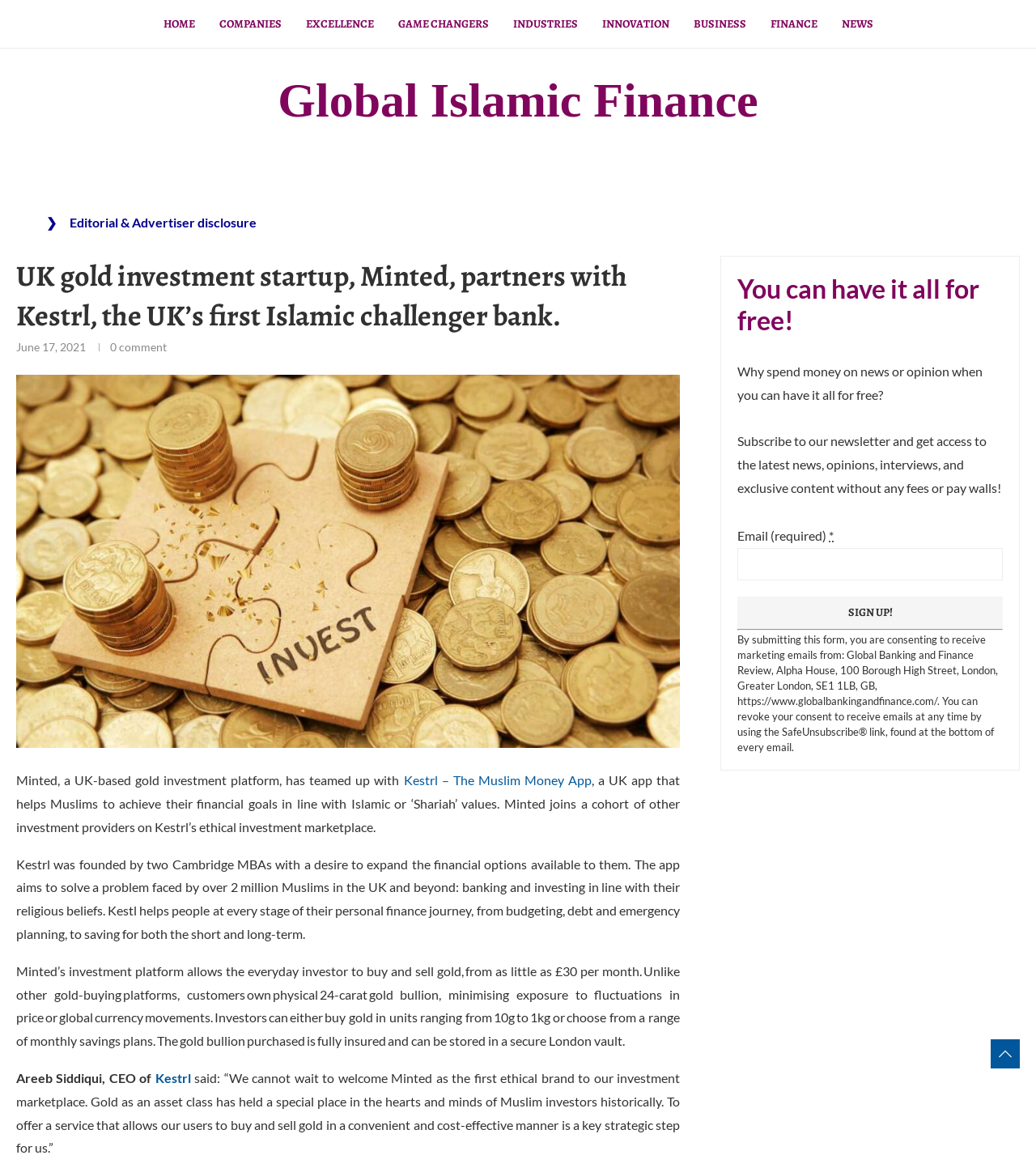What is the name of the CEO of Kestrl?
Please provide a detailed and comprehensive answer to the question.

I found the answer by reading the article on the webpage, which quotes Areeb Siddiqui, CEO of Kestrl, saying that they cannot wait to welcome Minted as the first ethical brand to their investment marketplace.